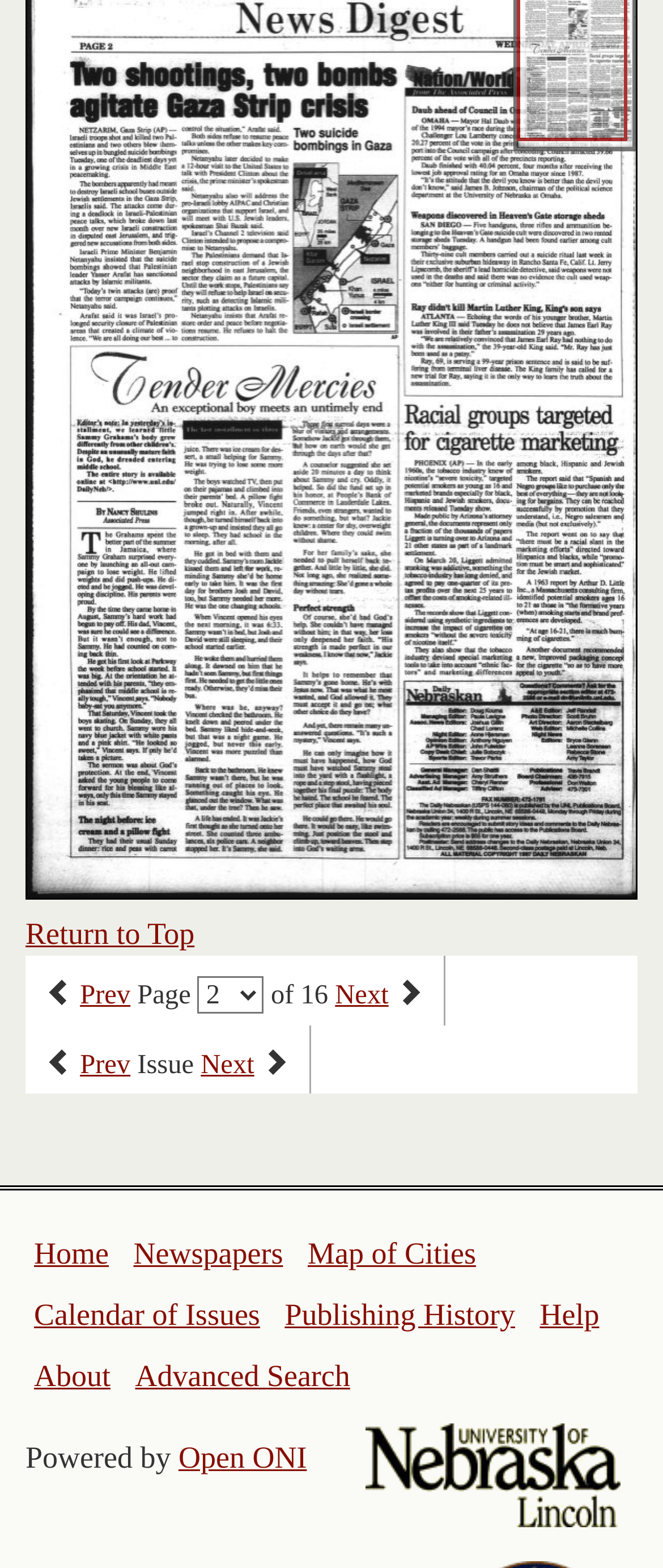Given the webpage screenshot and the description, determine the bounding box coordinates (top-left x, top-left y, bottom-right x, bottom-right y) that define the location of the UI element matching this description: Newspapers

[0.201, 0.789, 0.427, 0.81]